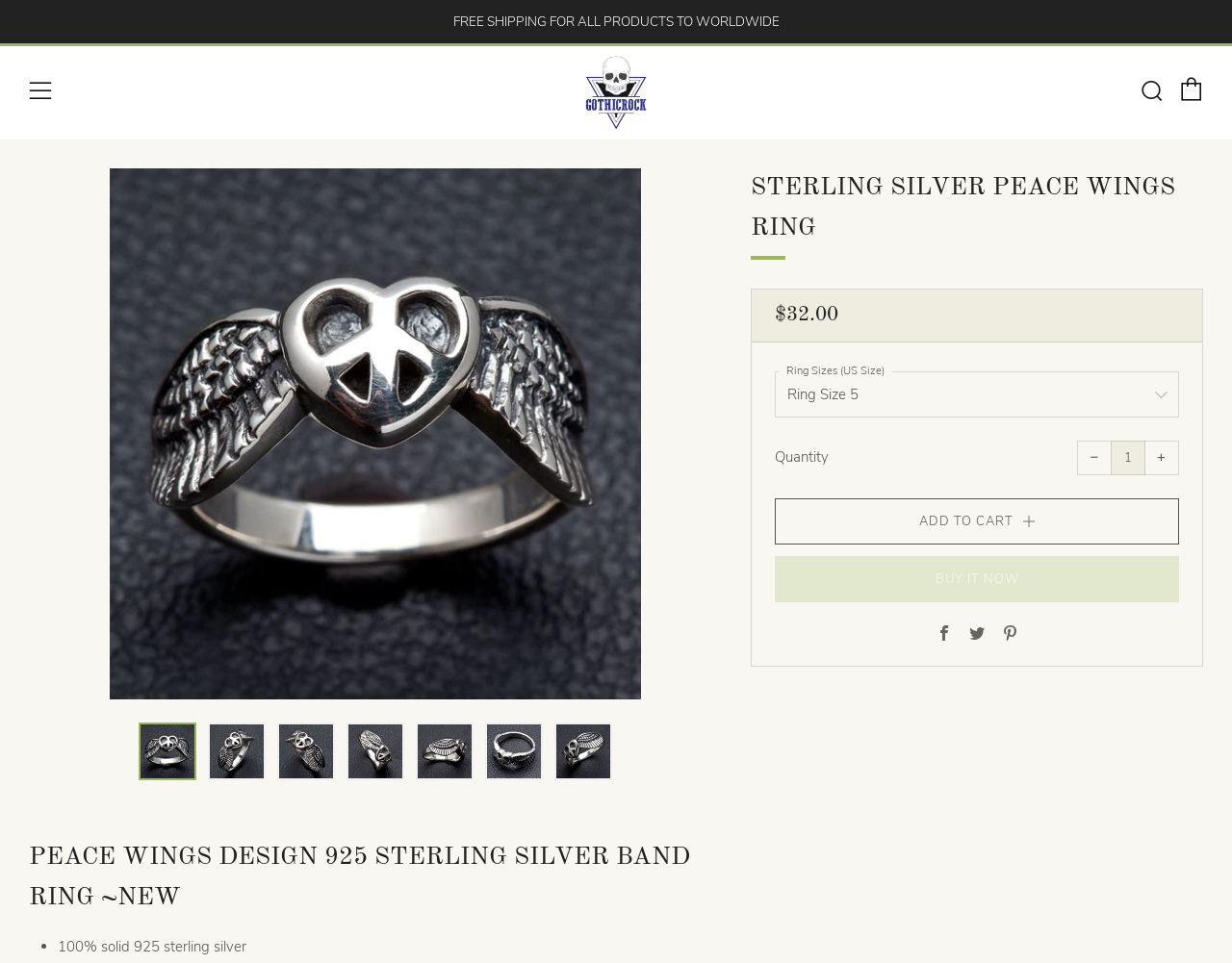How many grams does the ring weigh?
Please provide a comprehensive answer based on the visual information in the image.

I found the answer by looking at the meta description which mentions 'Ring Weight : 7 Grams'.